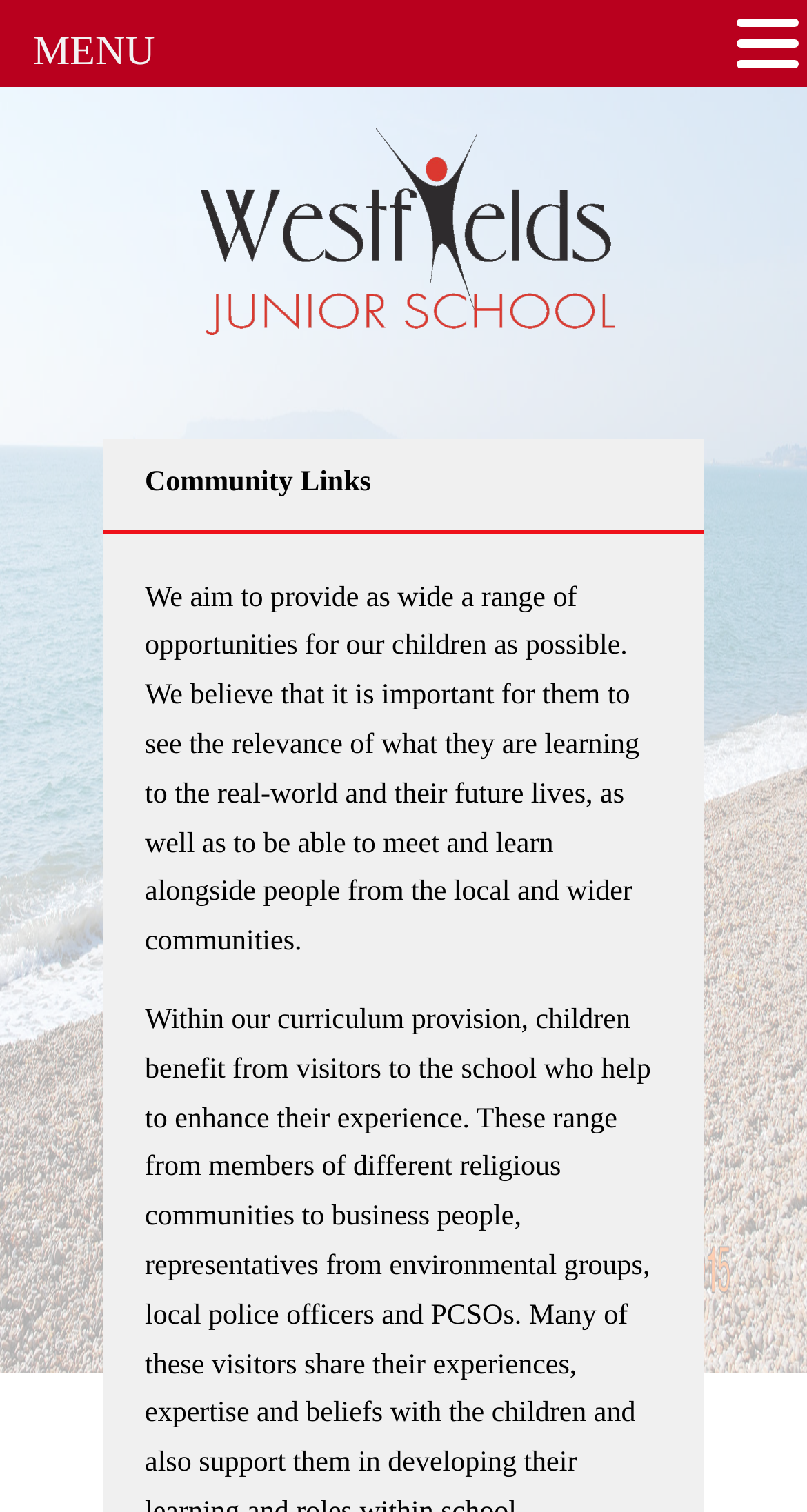Could you please study the image and provide a detailed answer to the question:
What is the purpose of the community links?

The purpose of the community links can be inferred from the text below the 'Community Links' heading, which states that the school aims to provide a wide range of opportunities for children to see the relevance of what they are learning to the real-world and their future lives.